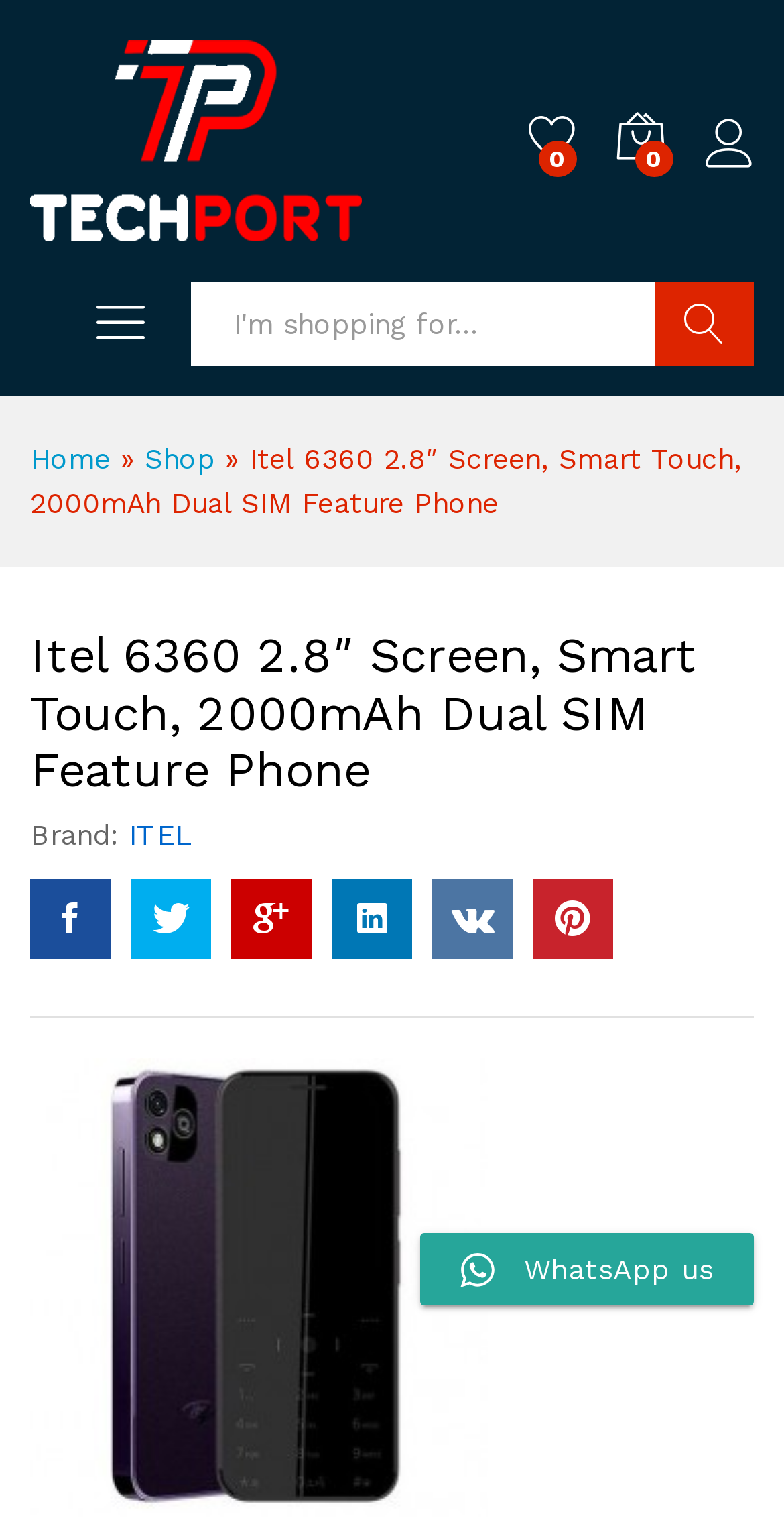Based on the image, provide a detailed response to the question:
Is there a search bar on the webpage?

I found a search bar on the webpage by looking at the textbox element with the placeholder text 'I'm shopping for...'. This suggests that users can search for something on the webpage.